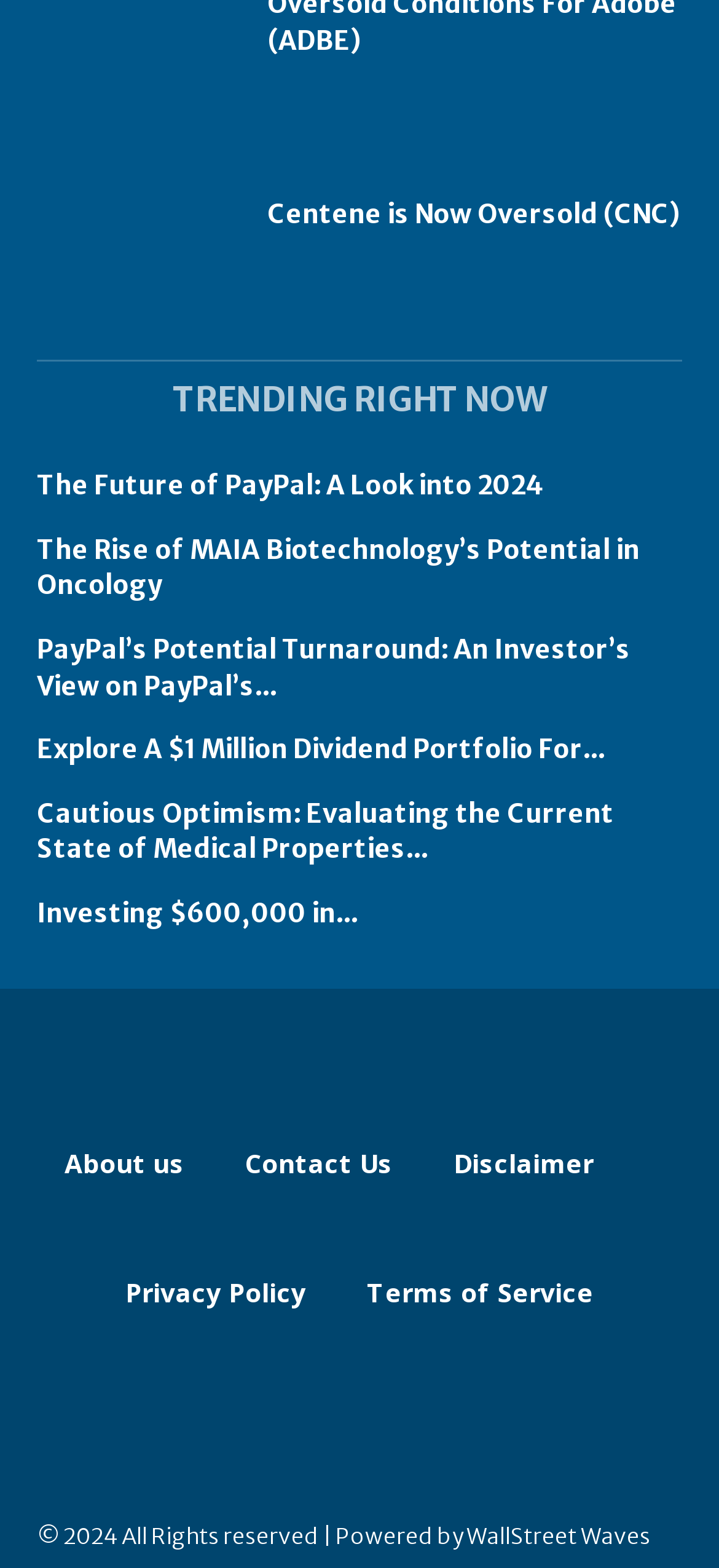Pinpoint the bounding box coordinates of the element to be clicked to execute the instruction: "Explore the future of PayPal".

[0.051, 0.299, 0.756, 0.32]